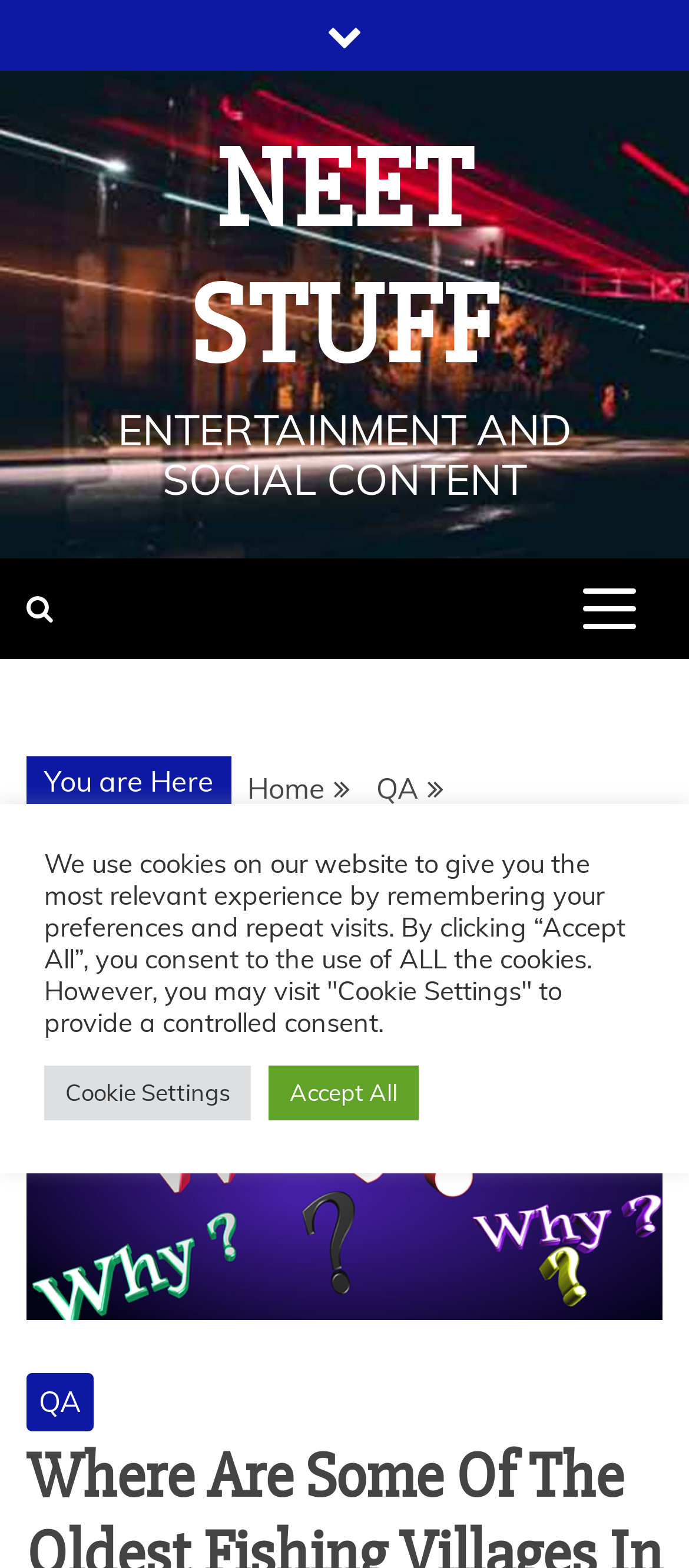Using the webpage screenshot, find the UI element described by Home. Provide the bounding box coordinates in the format (top-left x, top-left y, bottom-right x, bottom-right y), ensuring all values are floating point numbers between 0 and 1.

[0.359, 0.492, 0.472, 0.514]